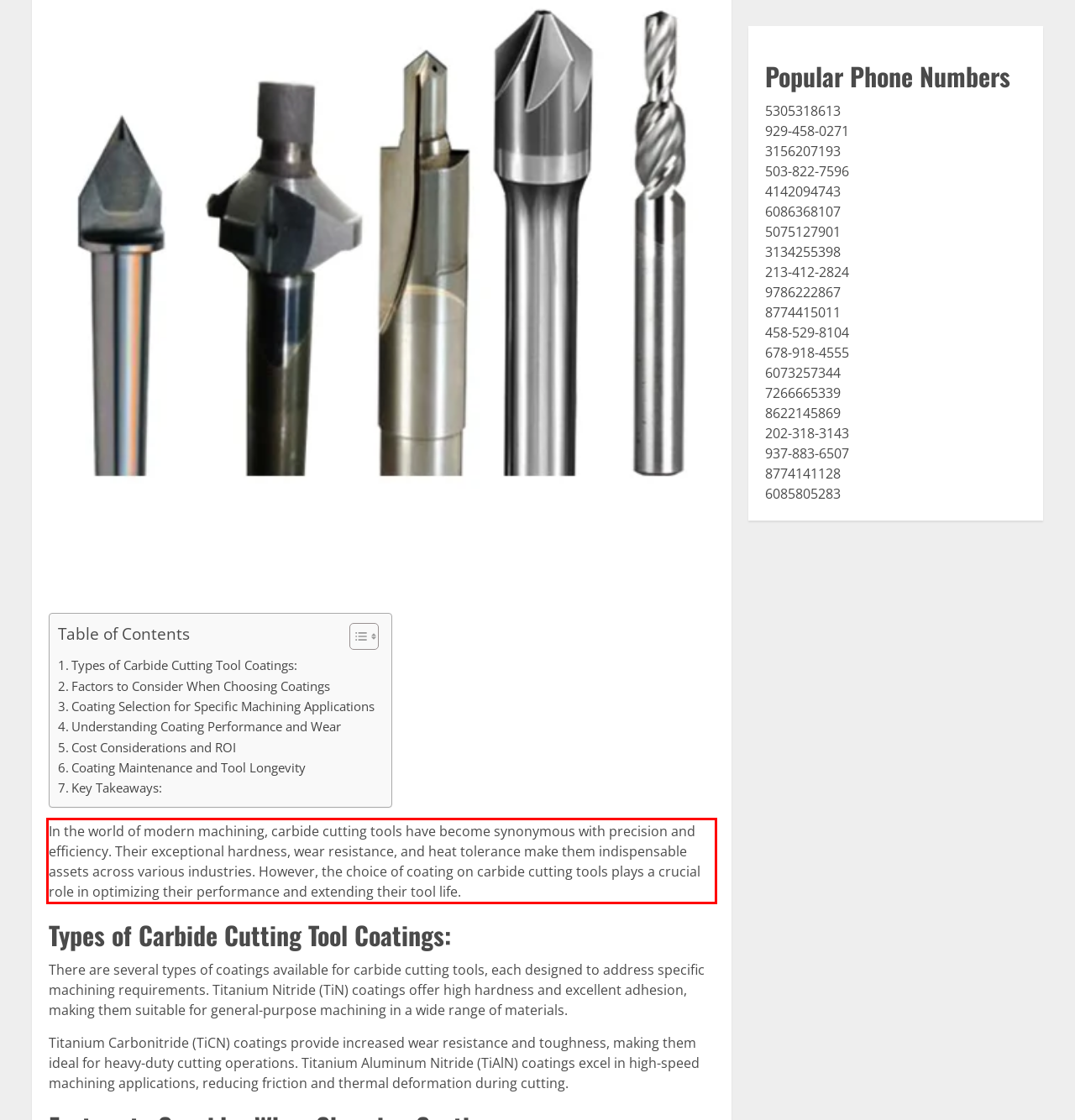Observe the screenshot of the webpage, locate the red bounding box, and extract the text content within it.

In the world of modern machining, carbide cutting tools have become synonymous with precision and efficiency. Their exceptional hardness, wear resistance, and heat tolerance make them indispensable assets across various industries. However, the choice of coating on carbide cutting tools plays a crucial role in optimizing their performance and extending their tool life.